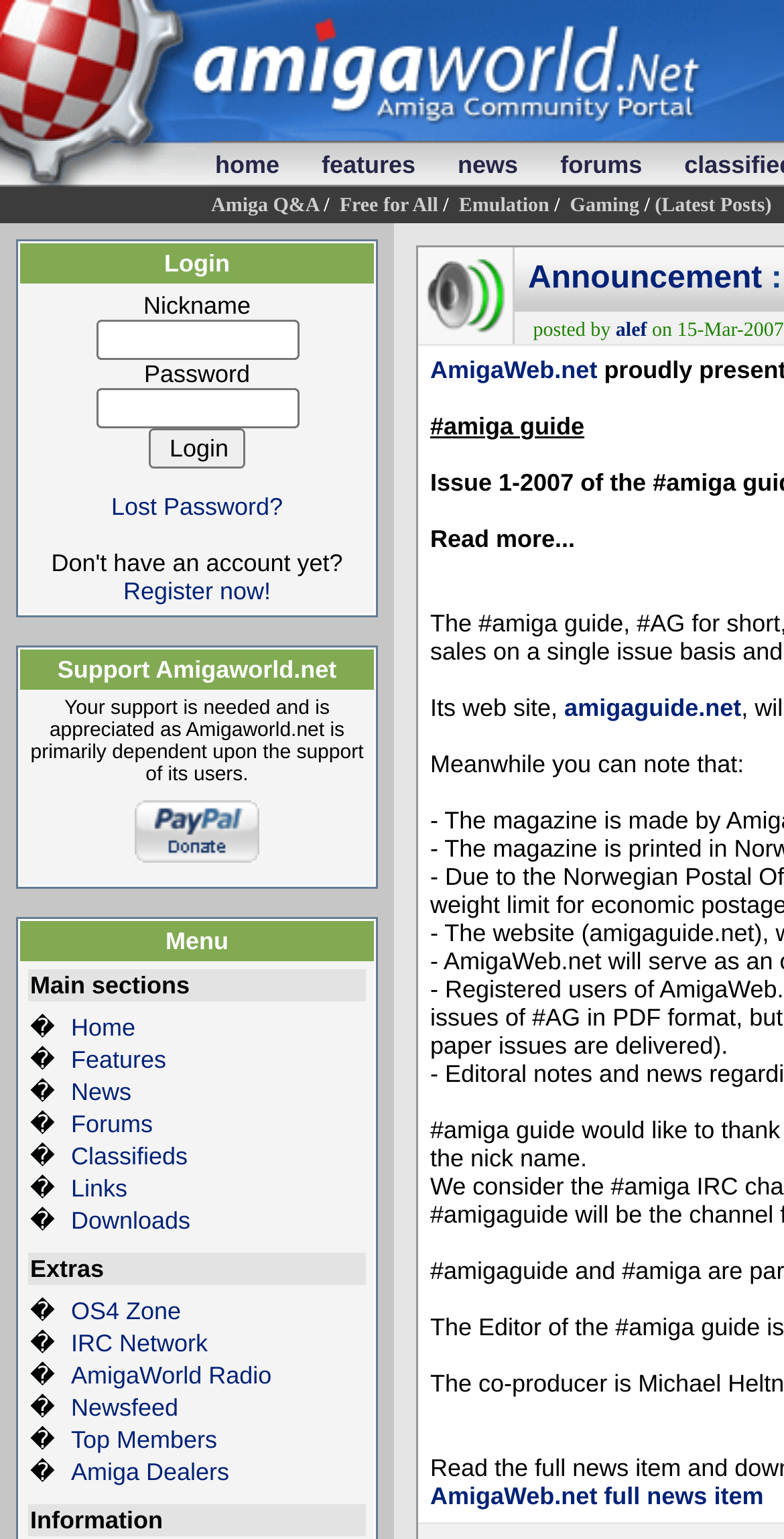Please determine the bounding box coordinates of the section I need to click to accomplish this instruction: "Go to the News section".

[0.581, 0.096, 0.663, 0.117]